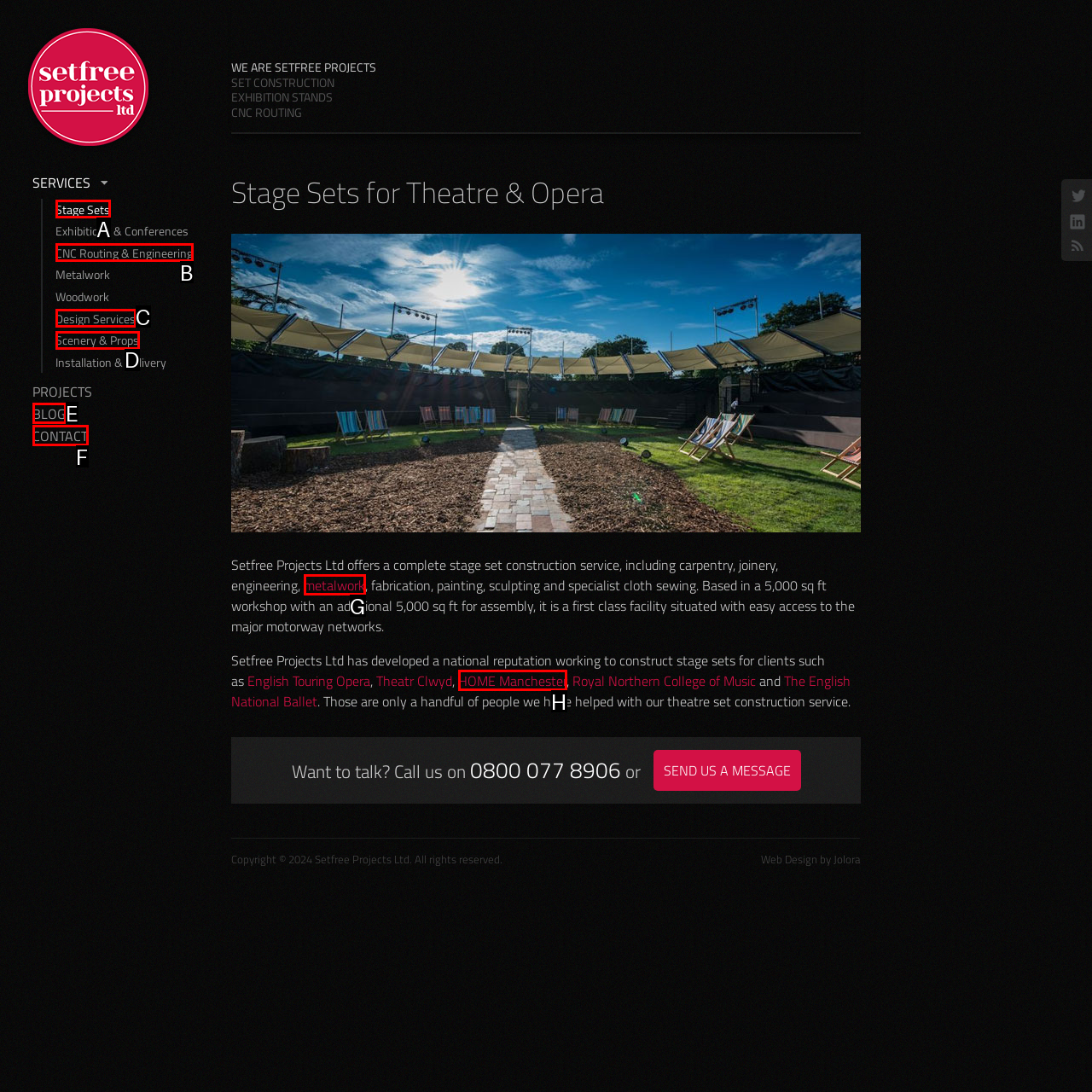Find the UI element described as: Contracts
Reply with the letter of the appropriate option.

None